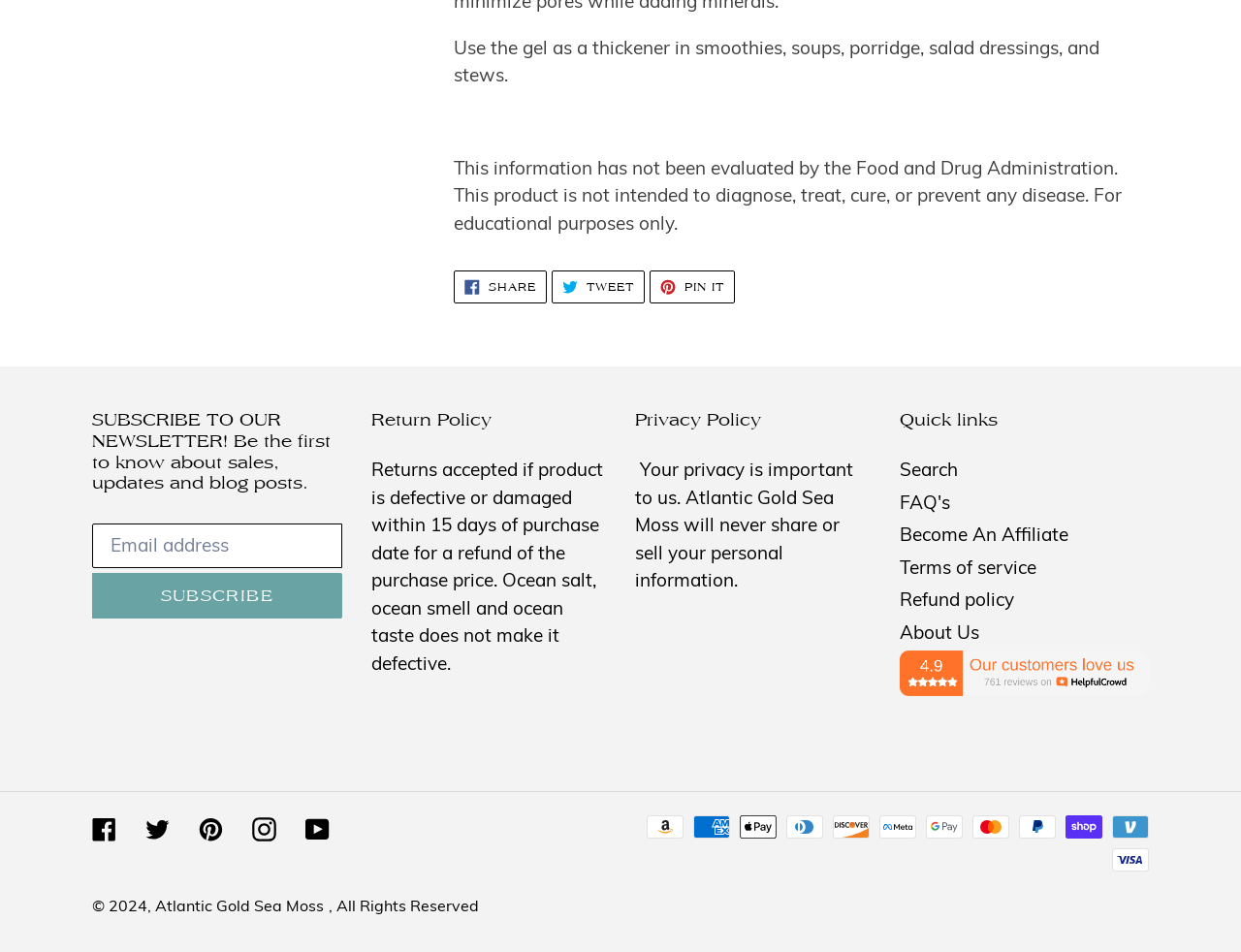What is the purpose of the gel?
Using the image as a reference, give a one-word or short phrase answer.

Thickener